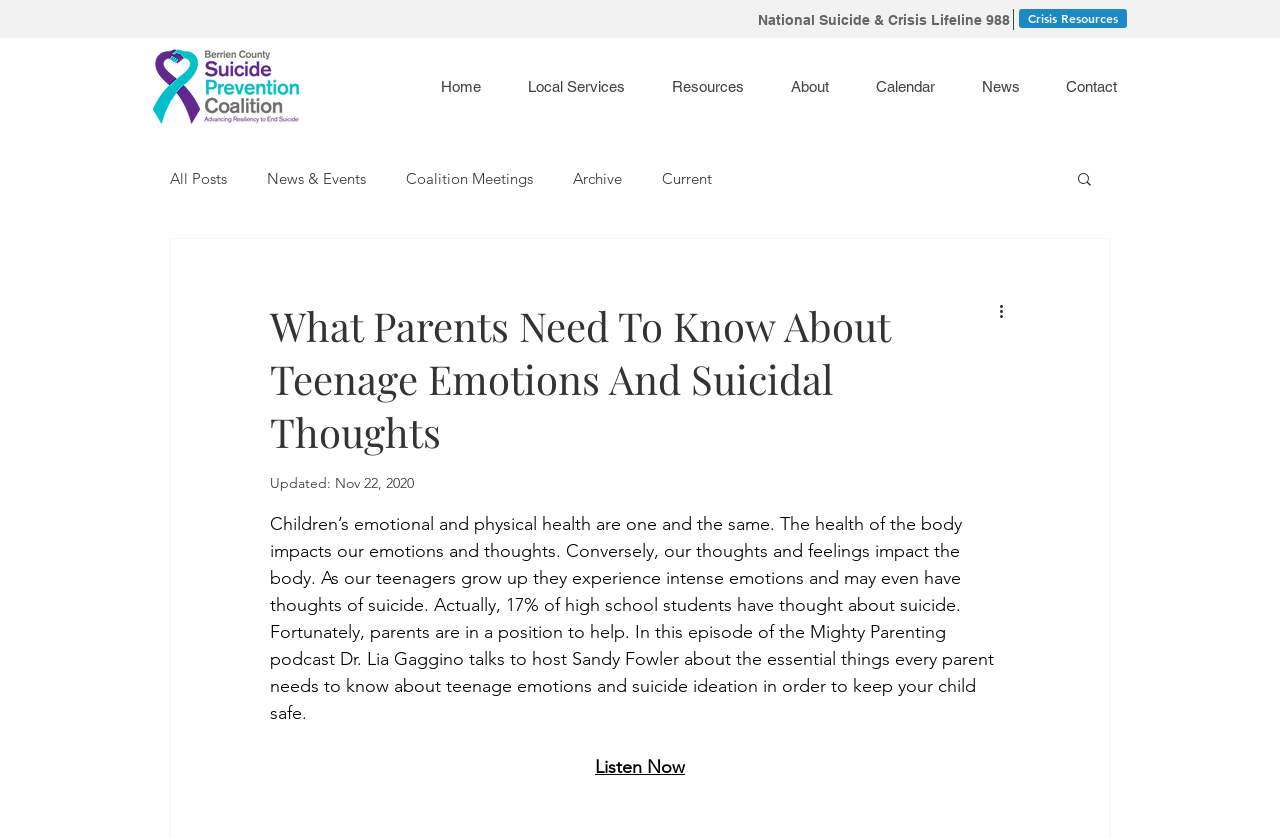Give a one-word or one-phrase response to the question: 
What is the percentage of high school students who have thought about suicide?

17%